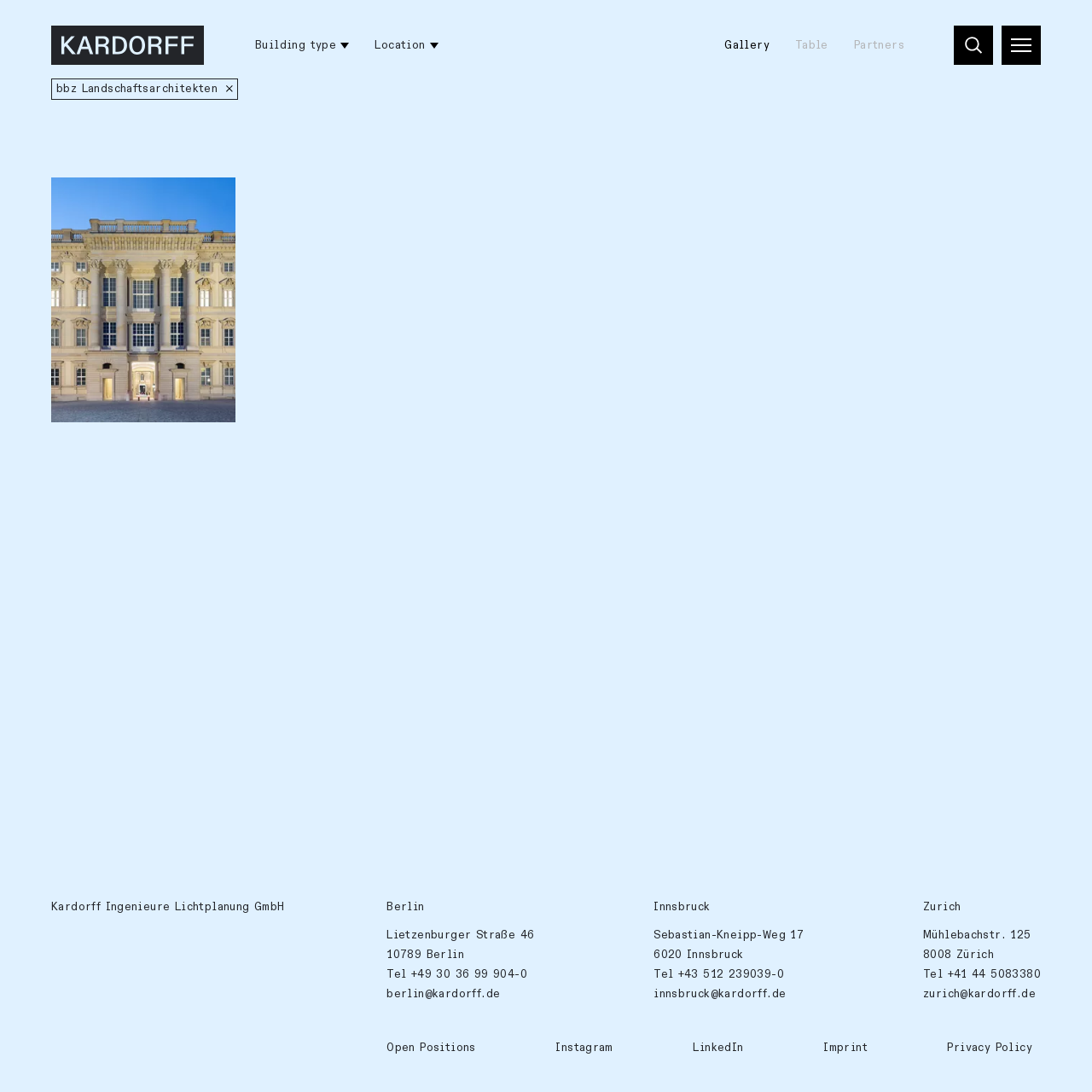Please answer the following question using a single word or phrase: 
What is the type of button that says 'Building type'?

Button